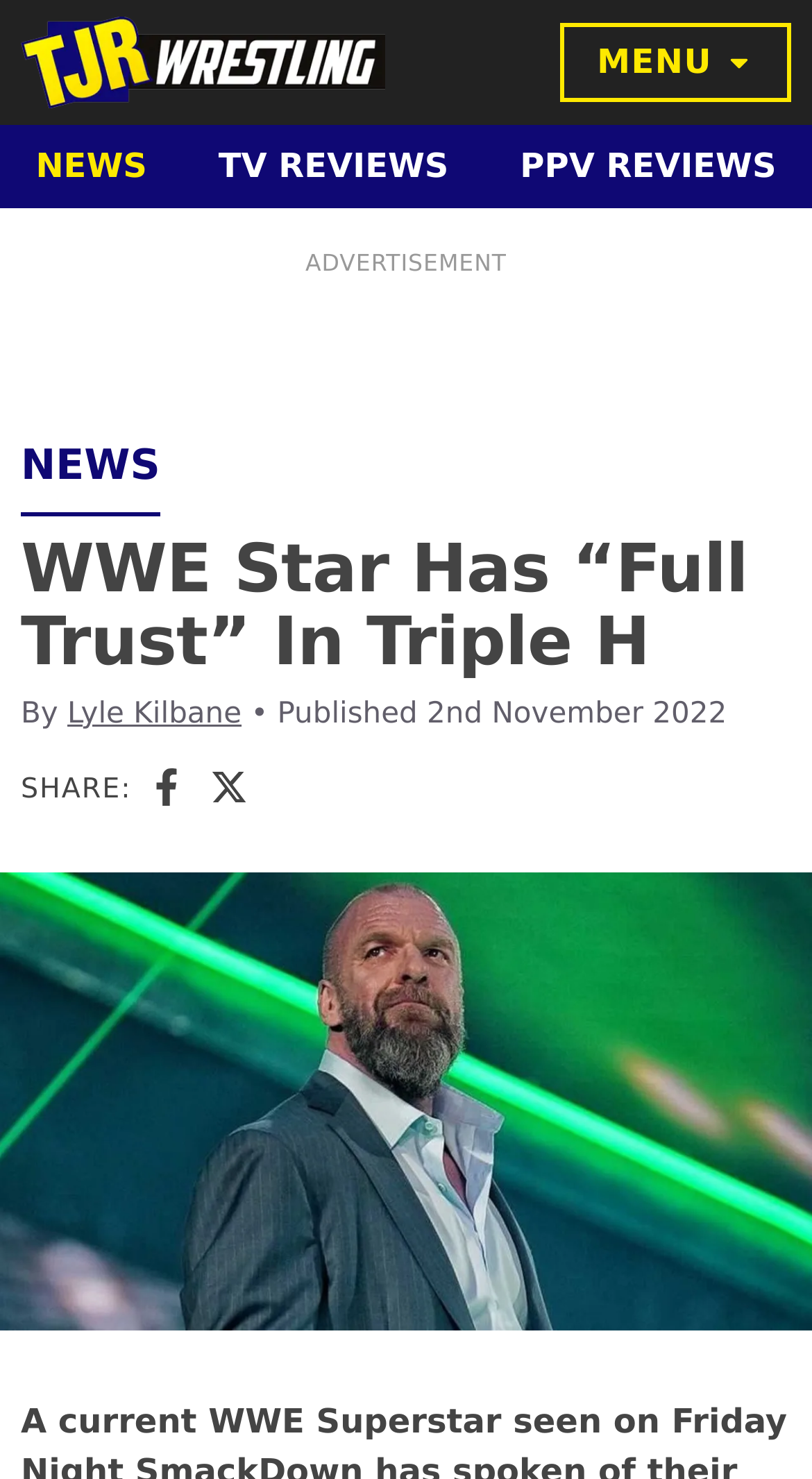What is the name of the WWE superstar mentioned in the article?
Please provide a single word or phrase as your answer based on the image.

Not mentioned